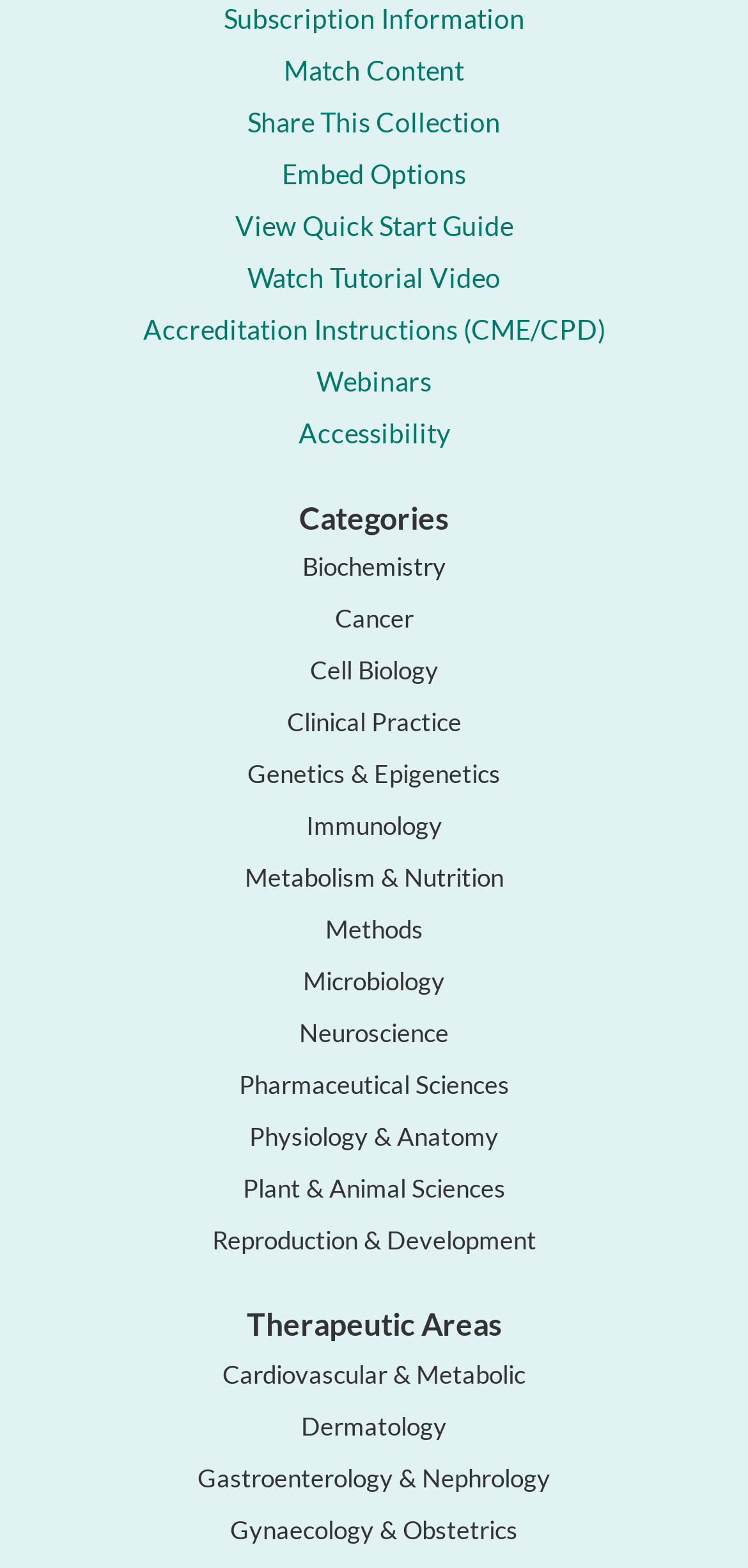What is the last therapeutic area listed?
Give a detailed and exhaustive answer to the question.

I looked at the links under the 'Therapeutic Areas' heading and found that the last one is 'Gynaecology & Obstetrics' with bounding box coordinates [0.308, 0.965, 0.692, 0.985], which indicates it is located at the bottom of the therapeutic areas list.